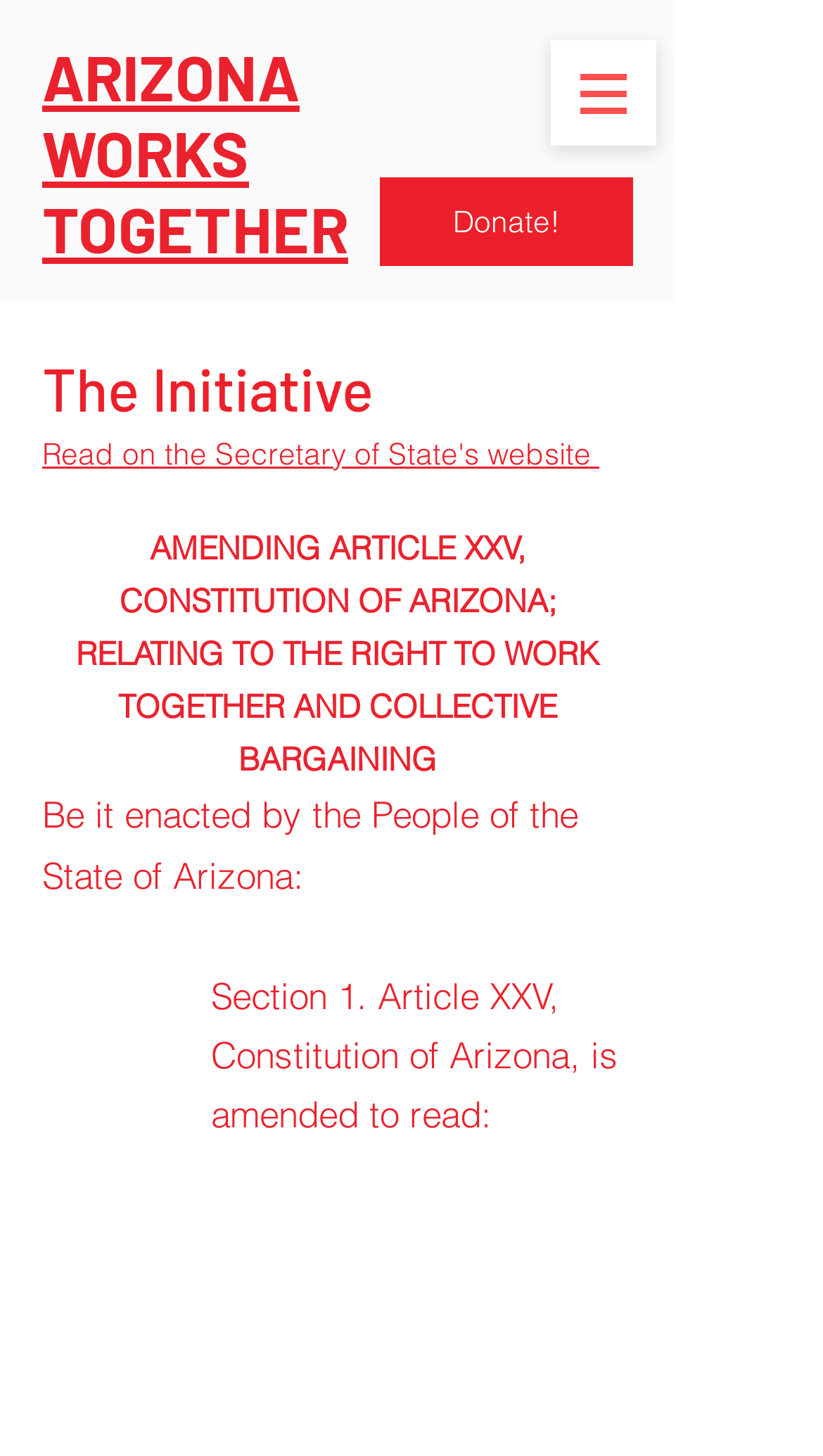Given the webpage screenshot, identify the bounding box of the UI element that matches this description: "ARIZONA WORKS TOGETHER".

[0.051, 0.026, 0.423, 0.183]